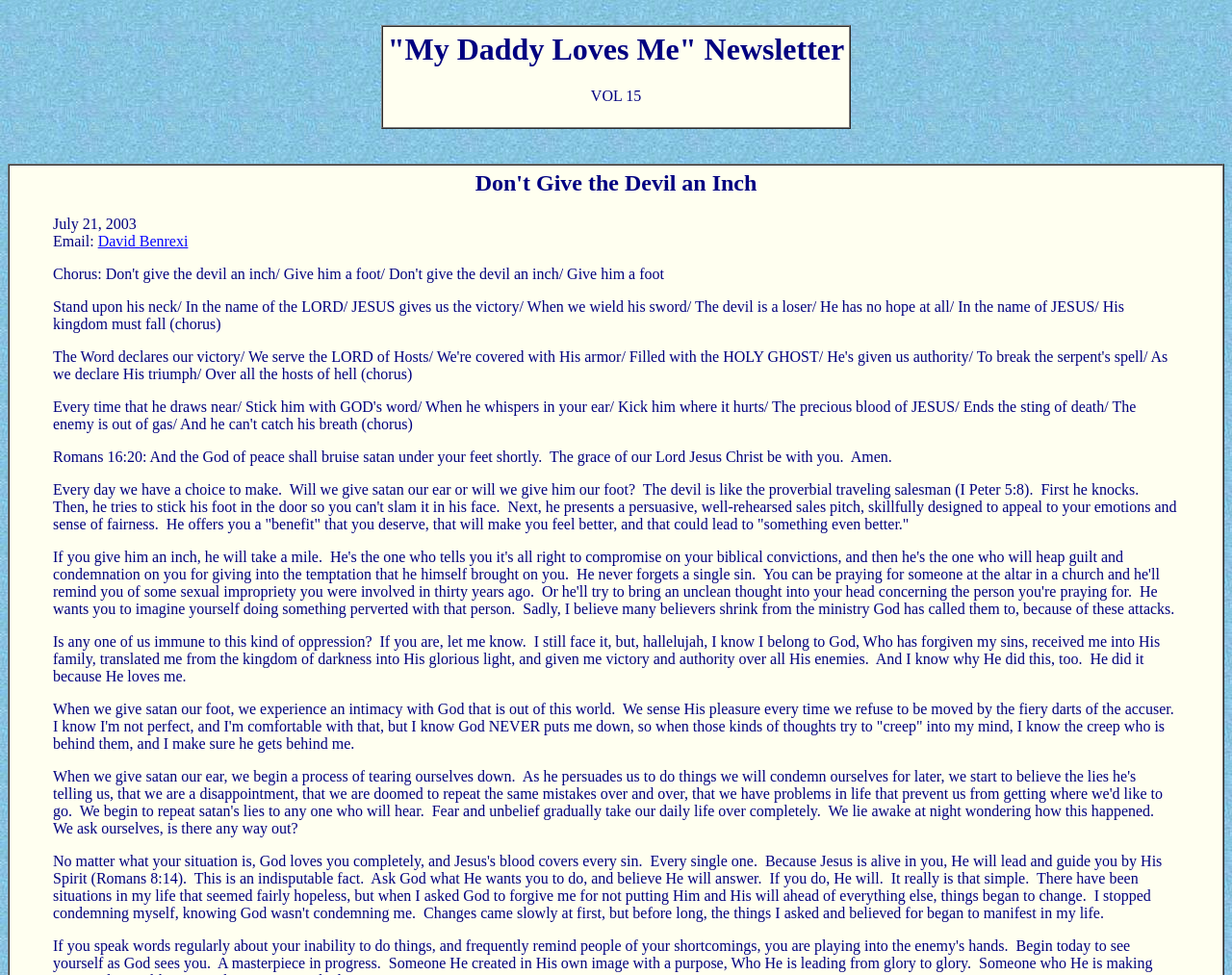Carefully observe the image and respond to the question with a detailed answer:
What is the Bible verse mentioned in the newsletter?

I found the Bible verse by looking at the StaticText element with the text 'Romans 16:20: And the God of peace shall bruise satan under your feet shortly...' which is a child of the heading element with the text 'Don't Give the Devil an Inch'.